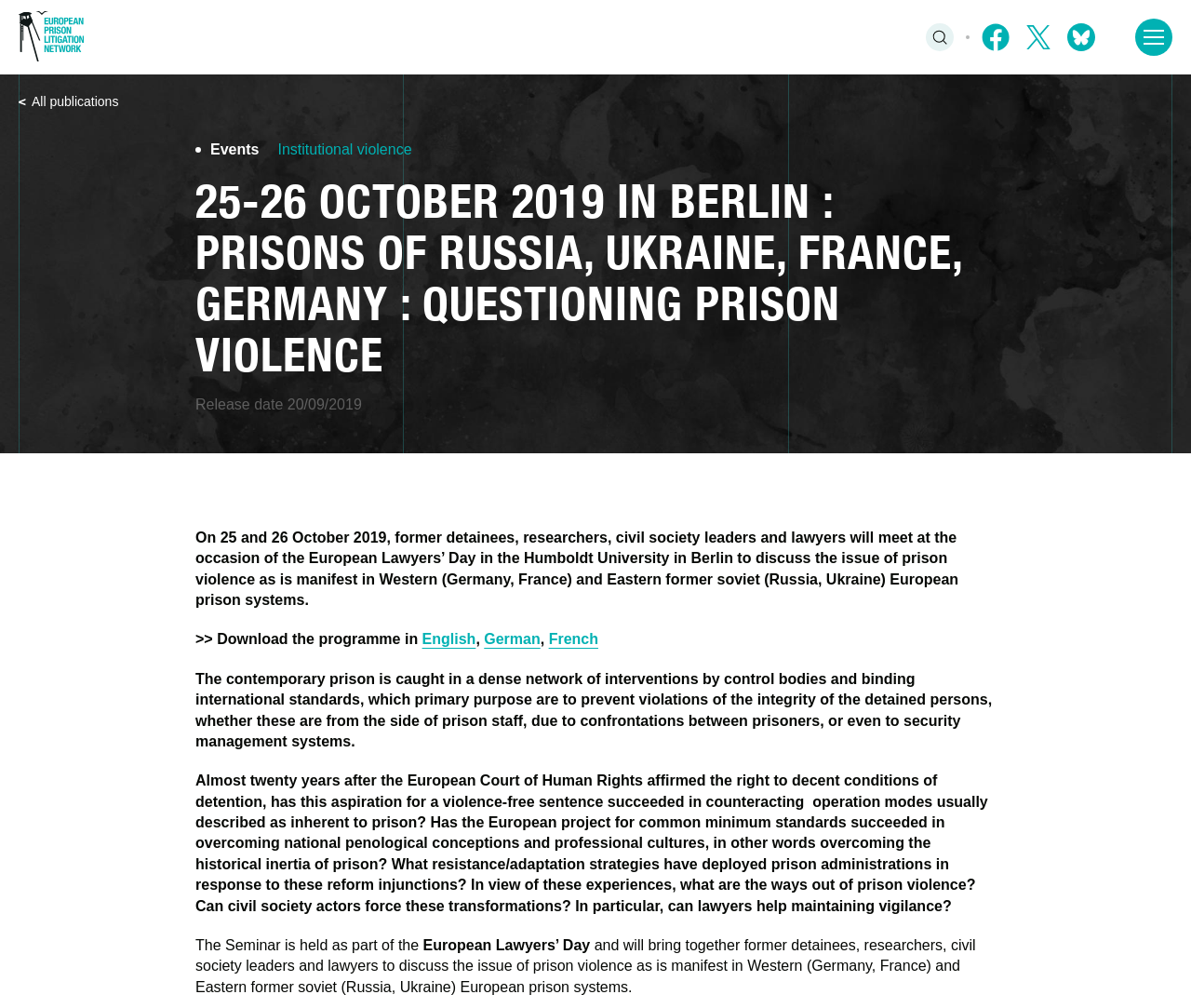What is the location of the event?
Using the information from the image, give a concise answer in one word or a short phrase.

Berlin